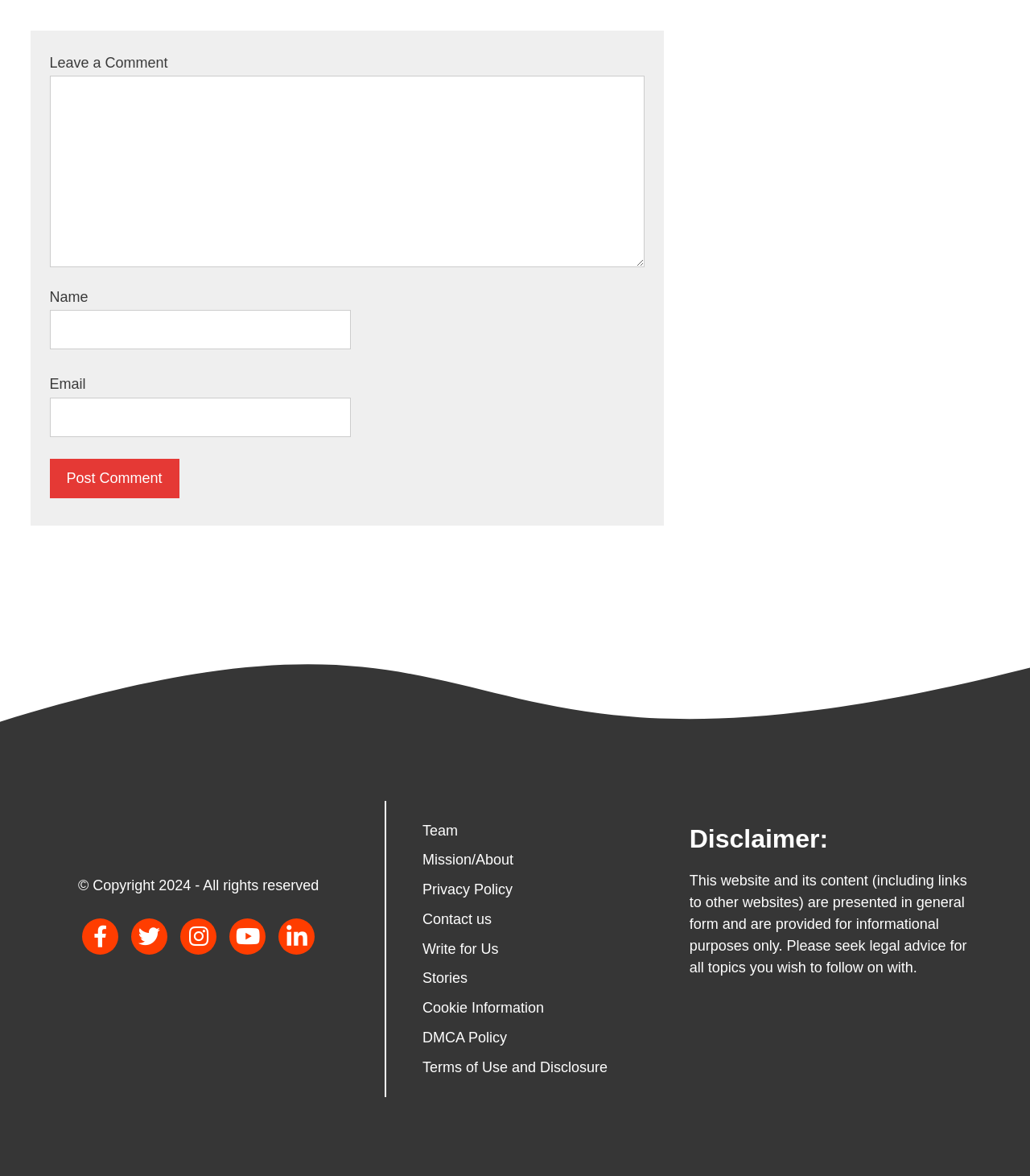Provide a single word or phrase answer to the question: 
What is the copyright year mentioned on the webpage?

2024